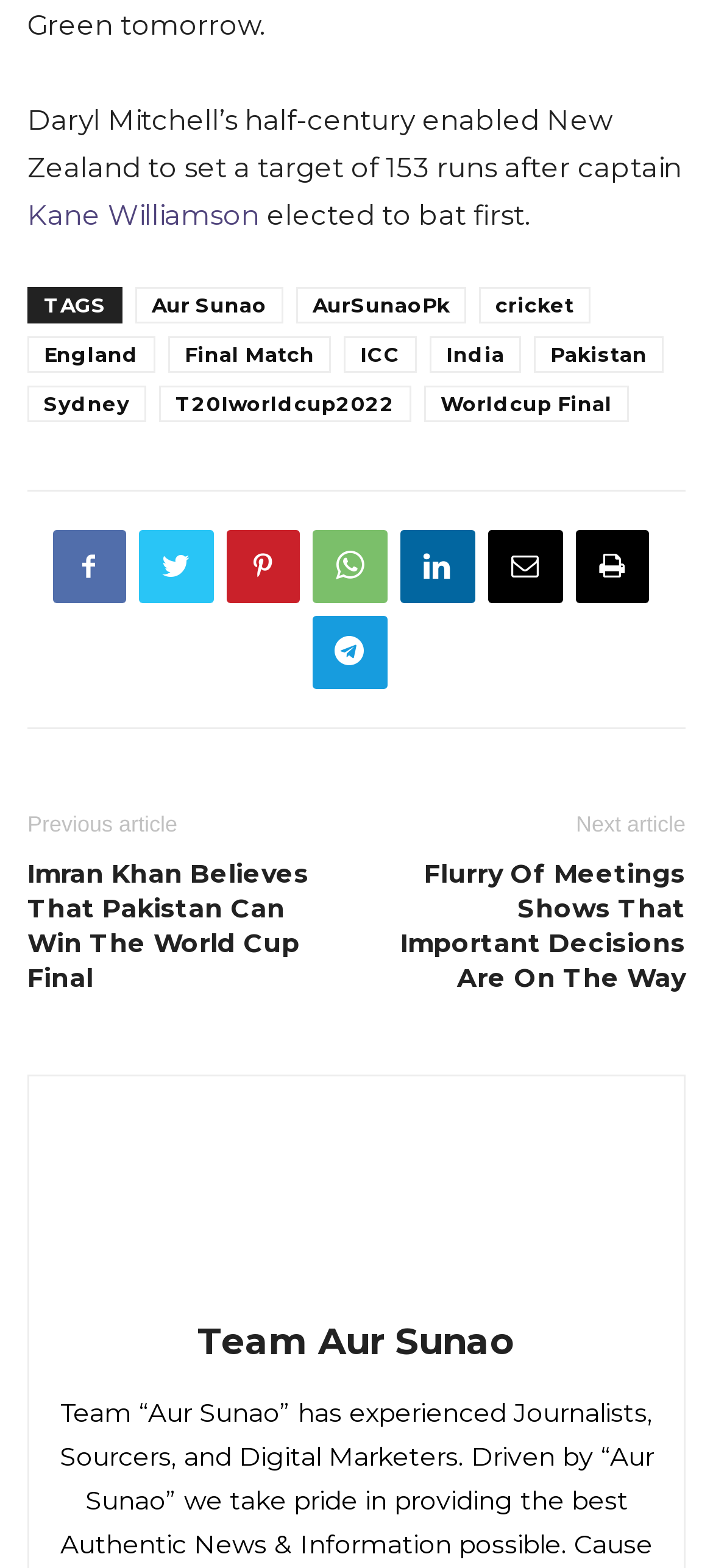Can you give a detailed response to the following question using the information from the image? What are the tags related to the article?

The answer can be found in the list of tags provided below the first paragraph of the article, which includes 'Aur Sunao', 'cricket', 'England', 'Final Match', 'ICC', 'India', 'Pakistan', 'Sydney', 'T20Iworldcup2022', and 'Worldcup Final'.